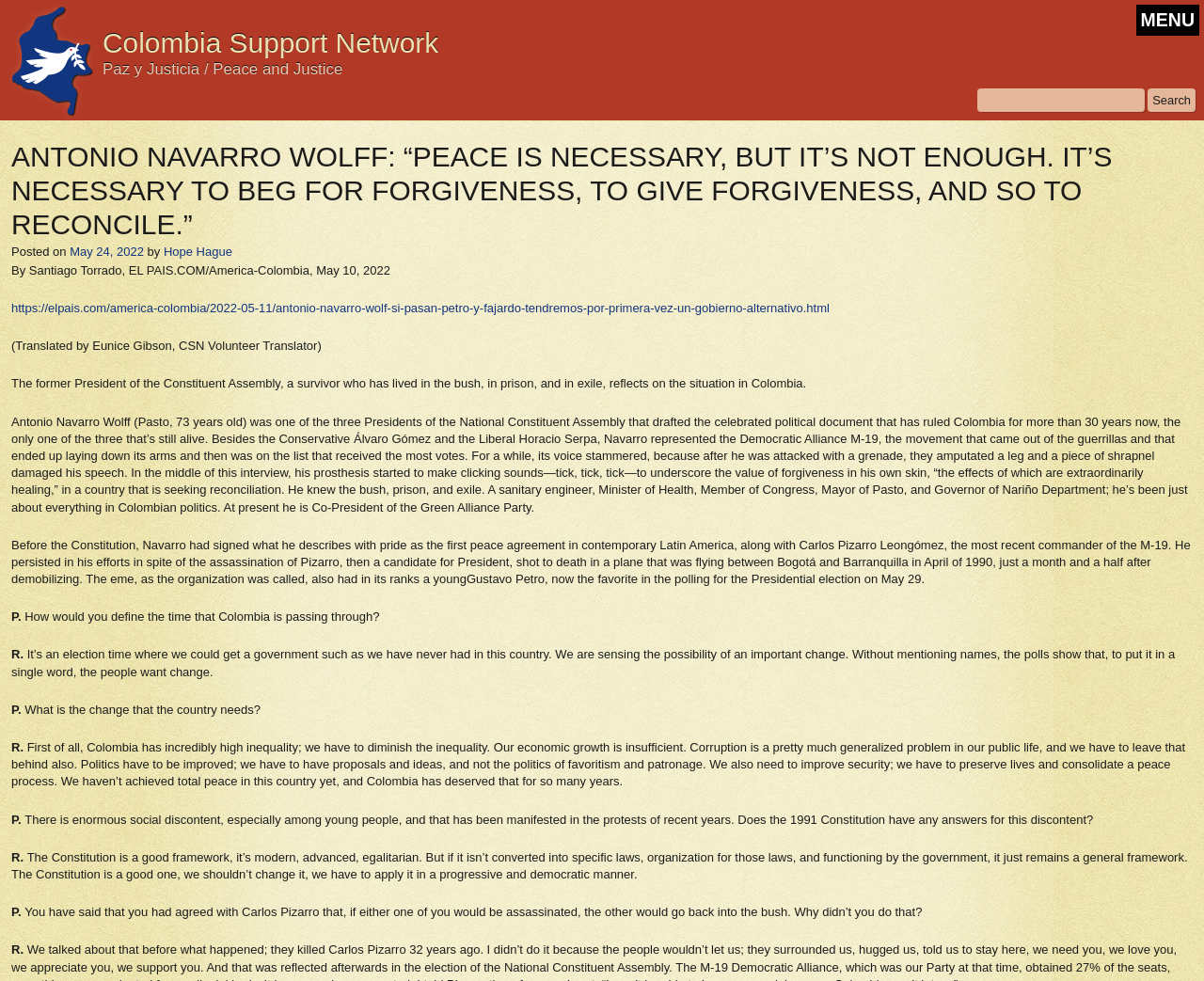Refer to the image and answer the question with as much detail as possible: What is the name of the organization?

The name of the organization can be found in the heading element at the top of the webpage, which reads 'Colombia Support Network Paz y Justicia / Peace and Justice'.